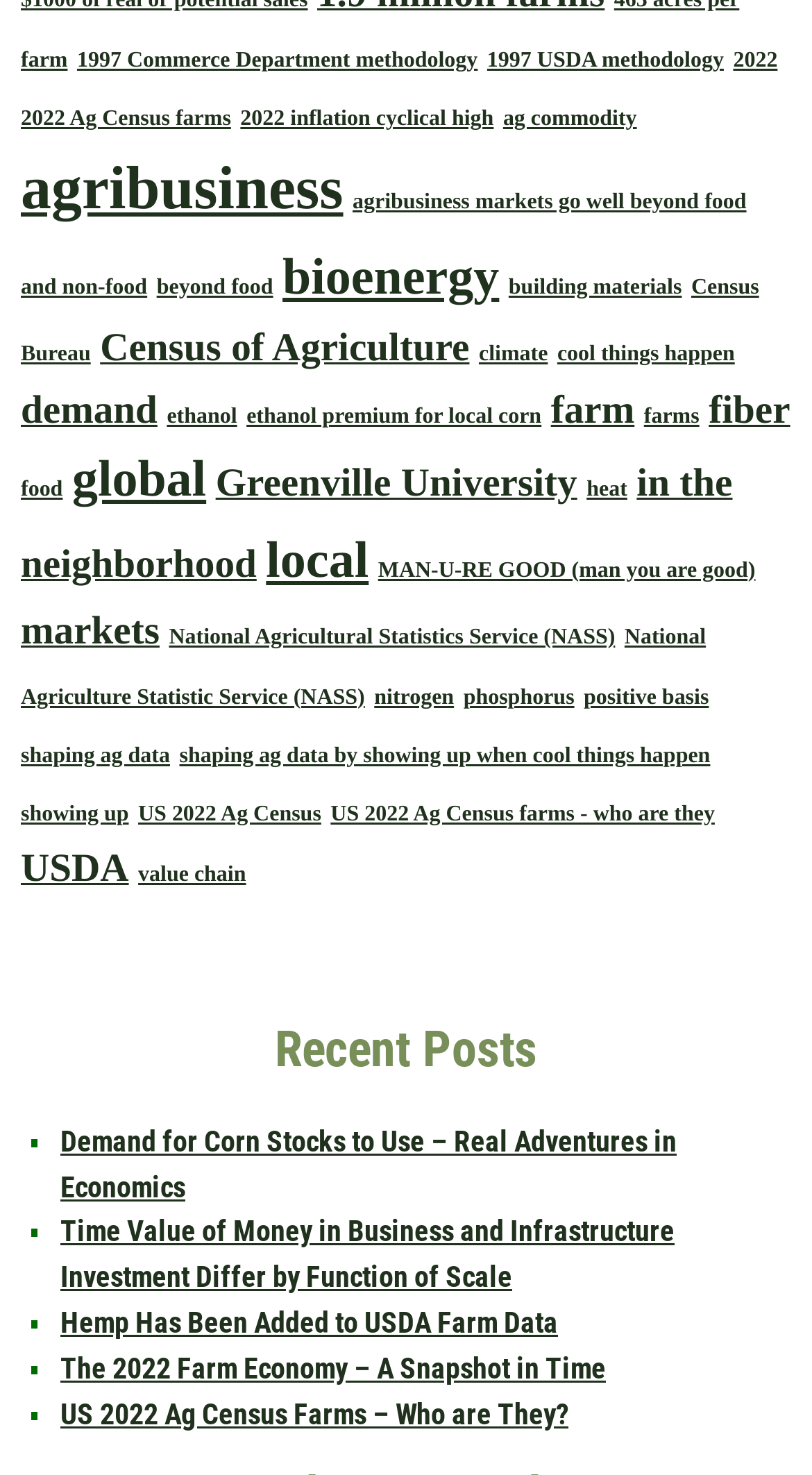Please find the bounding box coordinates of the element that must be clicked to perform the given instruction: "Learn more about the 2022 Ag Census farms". The coordinates should be four float numbers from 0 to 1, i.e., [left, top, right, bottom].

[0.407, 0.544, 0.88, 0.56]